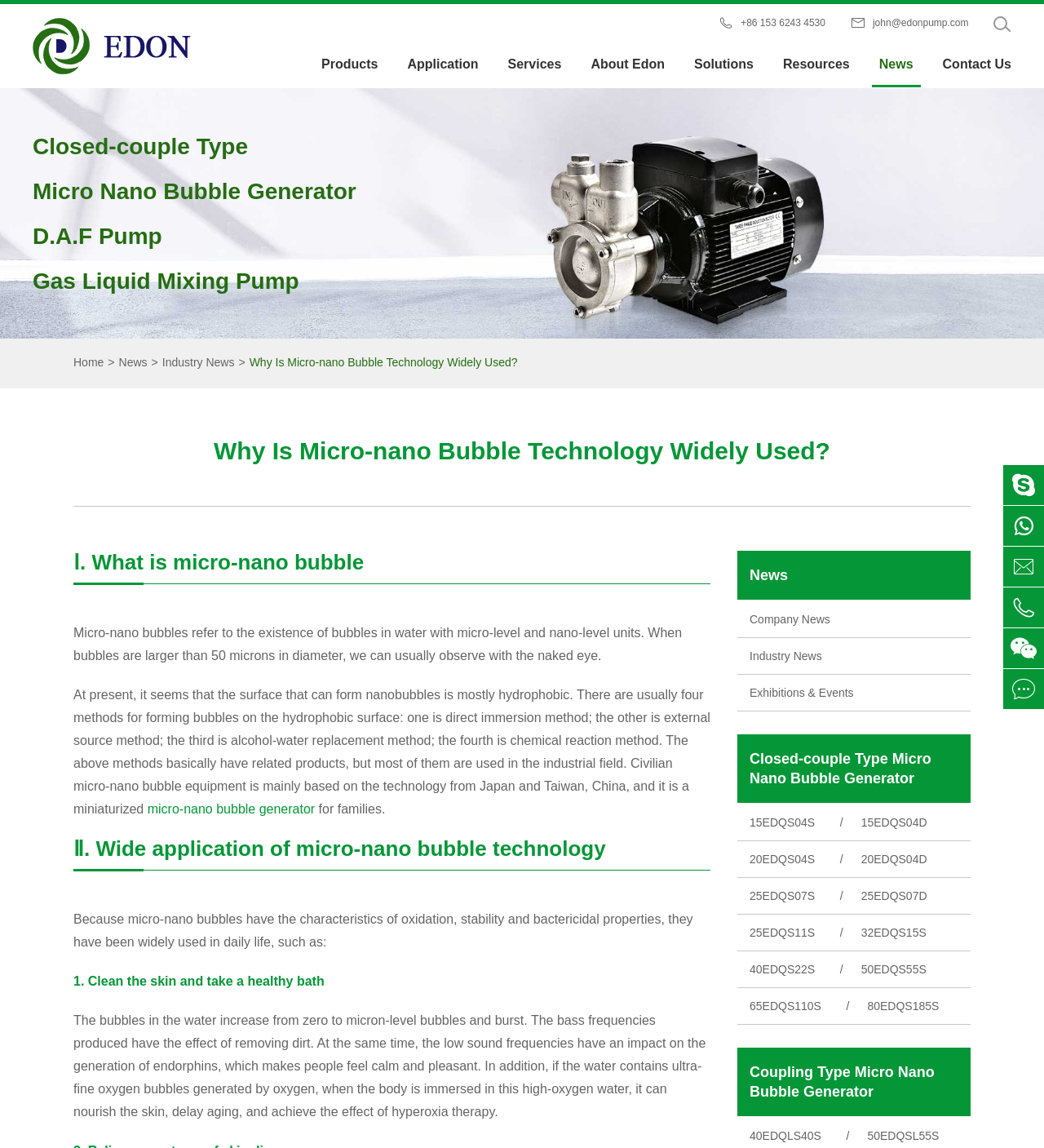Answer the question with a brief word or phrase:
What is the purpose of micro-nano bubbles?

Oxidation, stability, and bactericidal properties